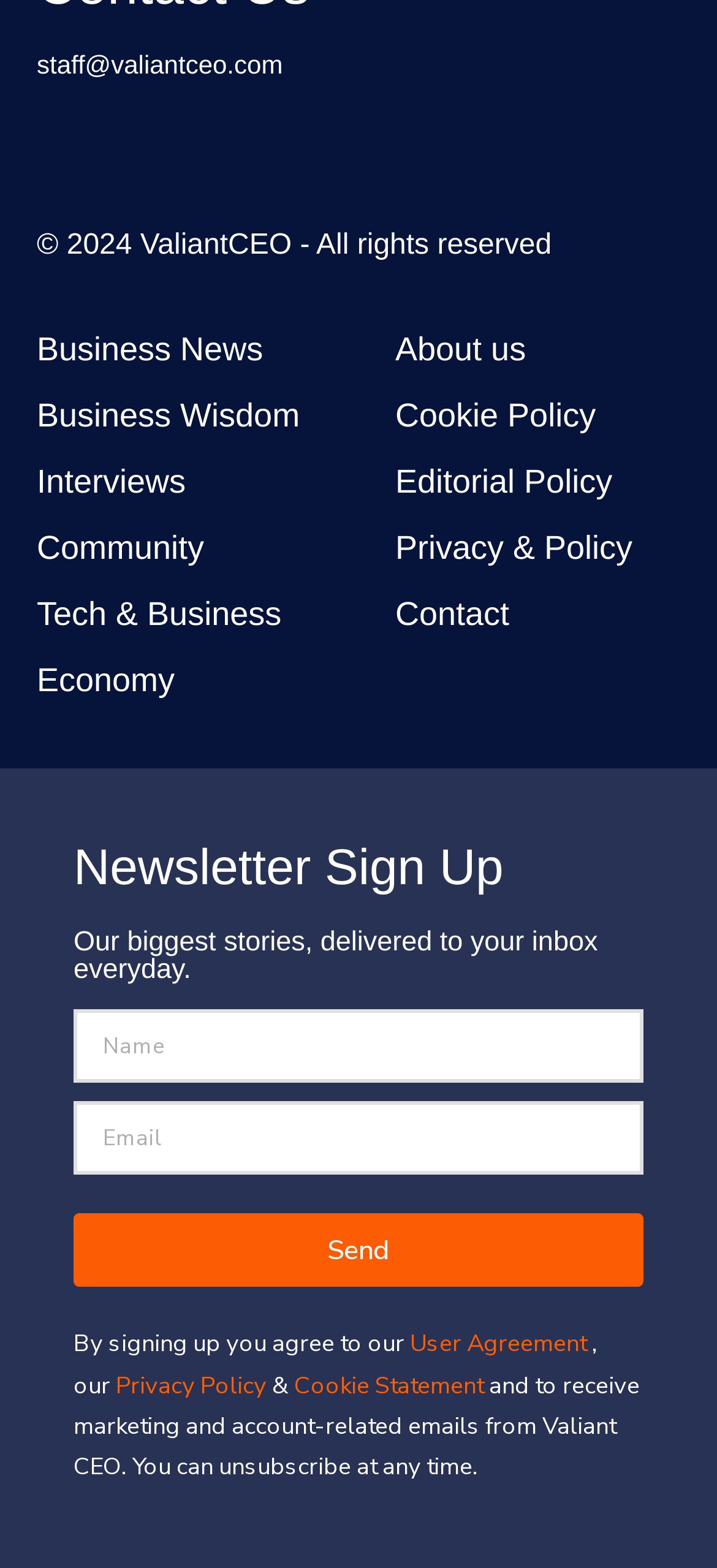Please provide a comprehensive answer to the question below using the information from the image: What is the email address to contact the staff?

The email address can be found at the top of the webpage, which is 'staff@valiantceo.com'.